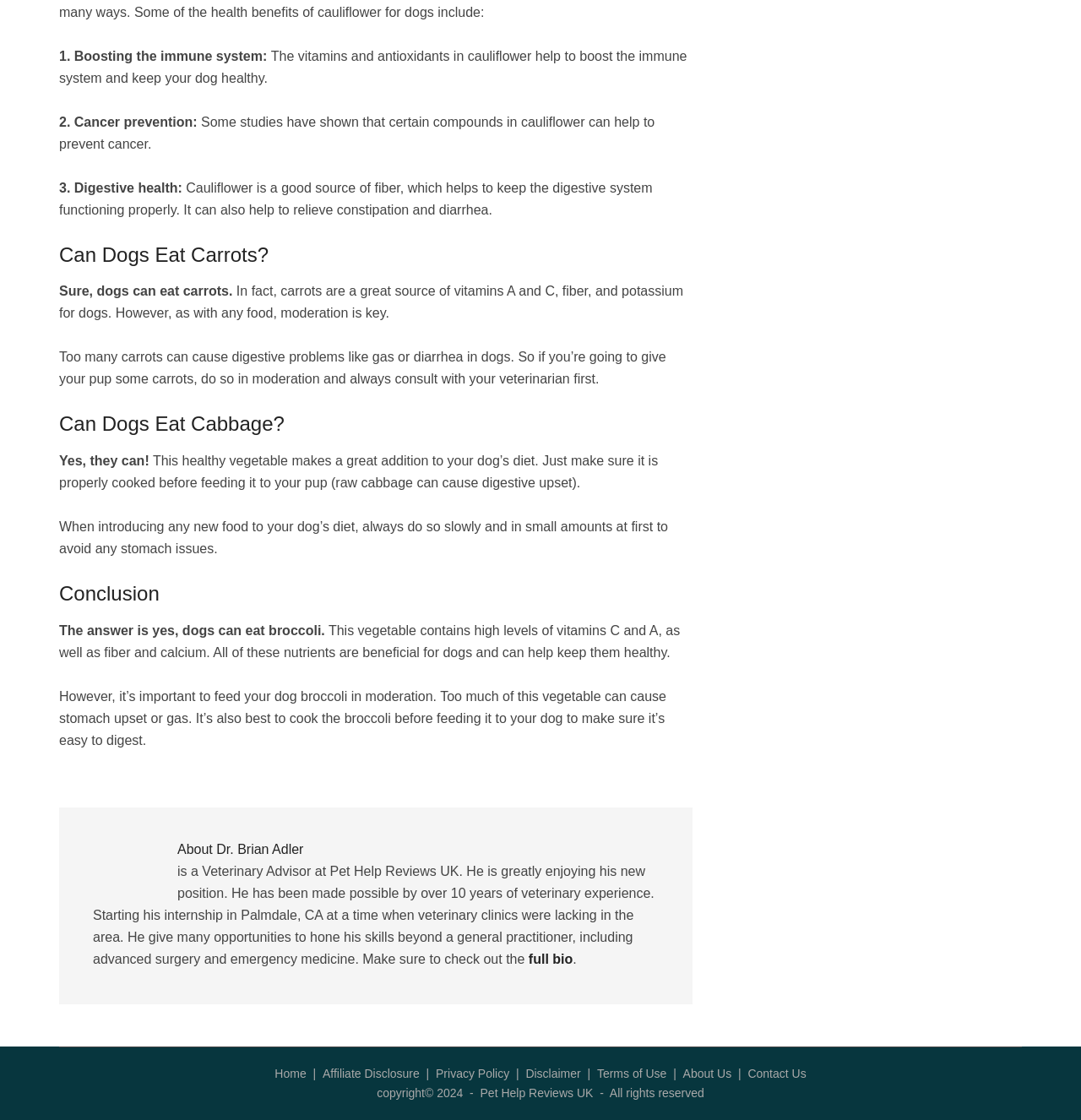Highlight the bounding box coordinates of the element you need to click to perform the following instruction: "Check 'Terms of Use'."

[0.552, 0.953, 0.617, 0.965]